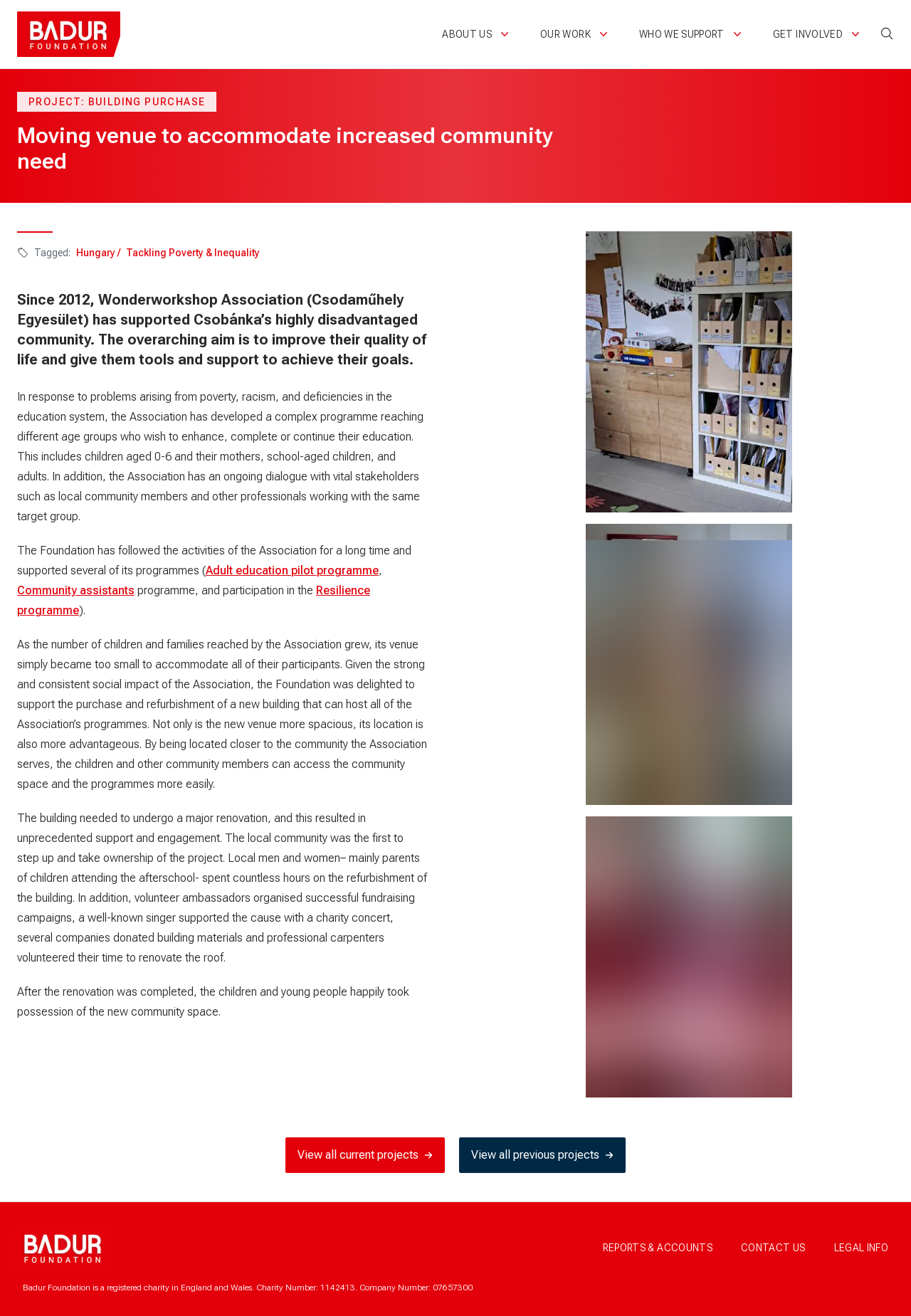Answer this question using a single word or a brief phrase:
What is the name of the foundation?

Badur Foundation